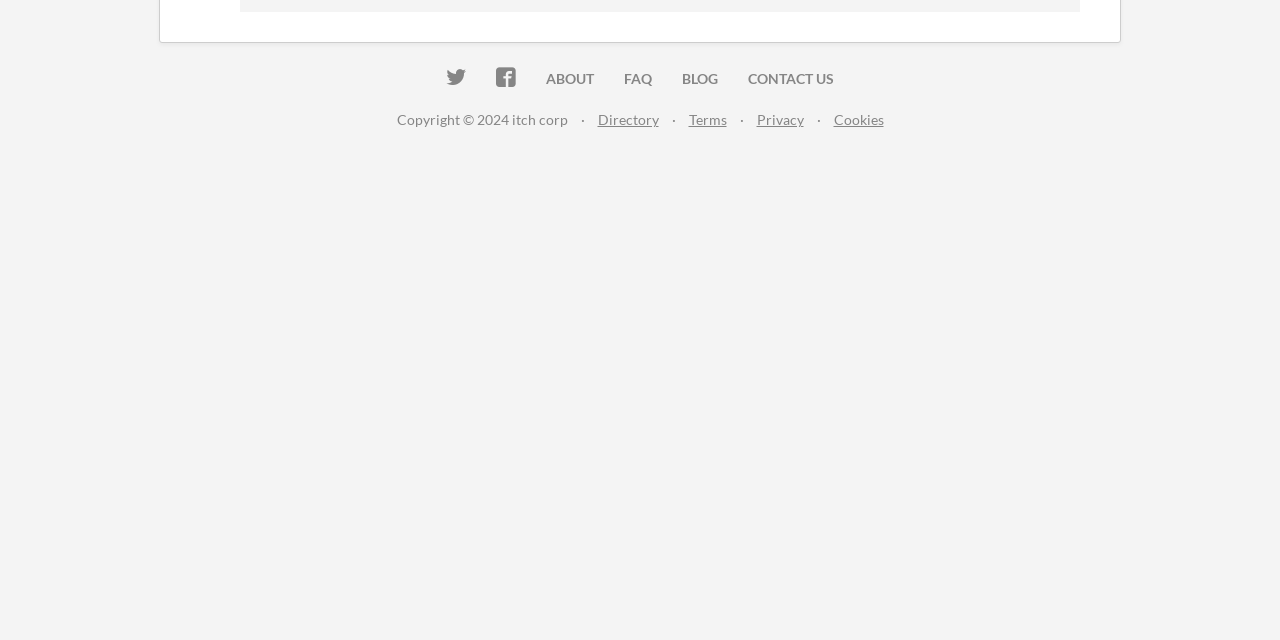Locate the bounding box for the described UI element: "Privacy". Ensure the coordinates are four float numbers between 0 and 1, formatted as [left, top, right, bottom].

[0.591, 0.173, 0.628, 0.199]